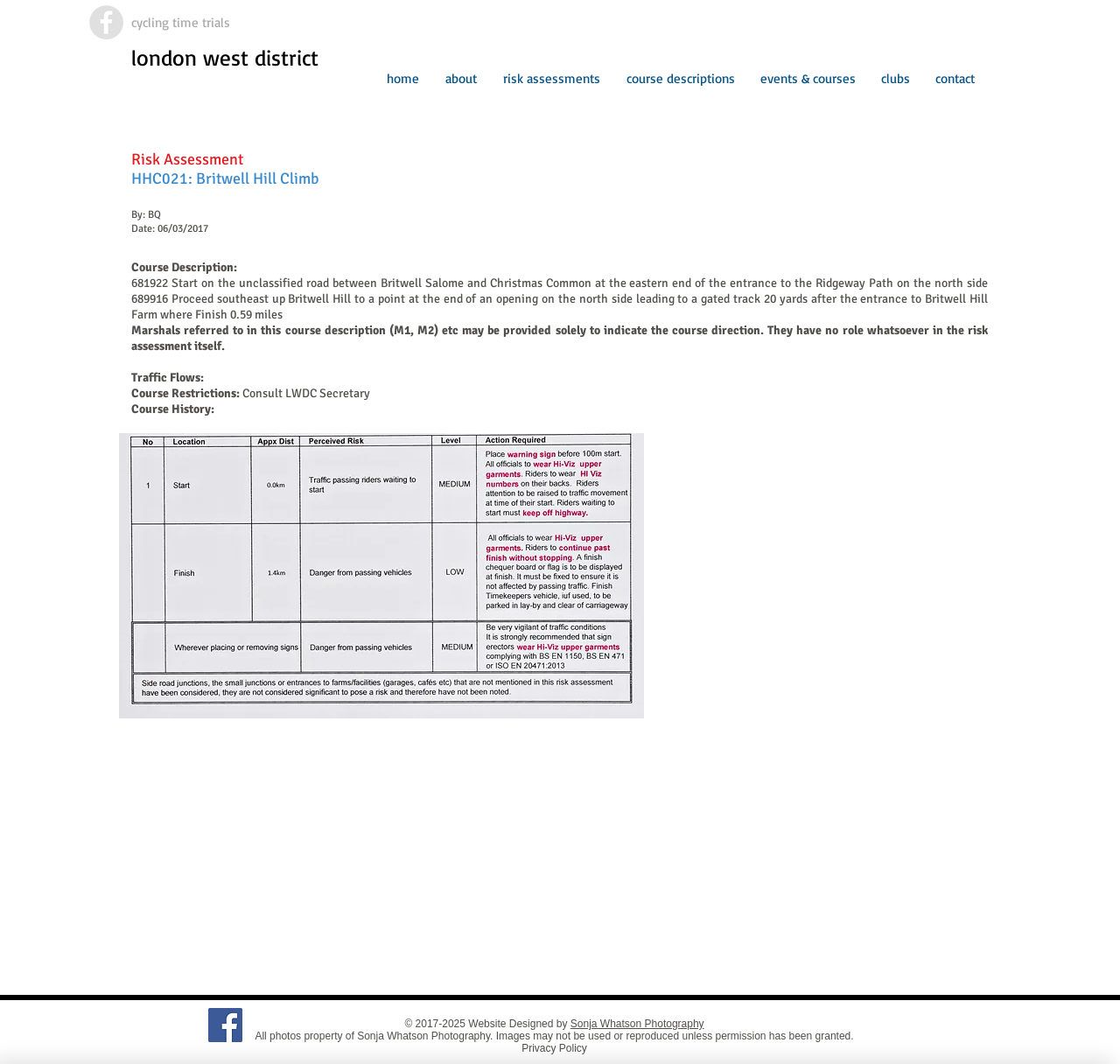What is the name of the cycling event?
Answer the question with a single word or phrase by looking at the picture.

Britwell Hill Climb